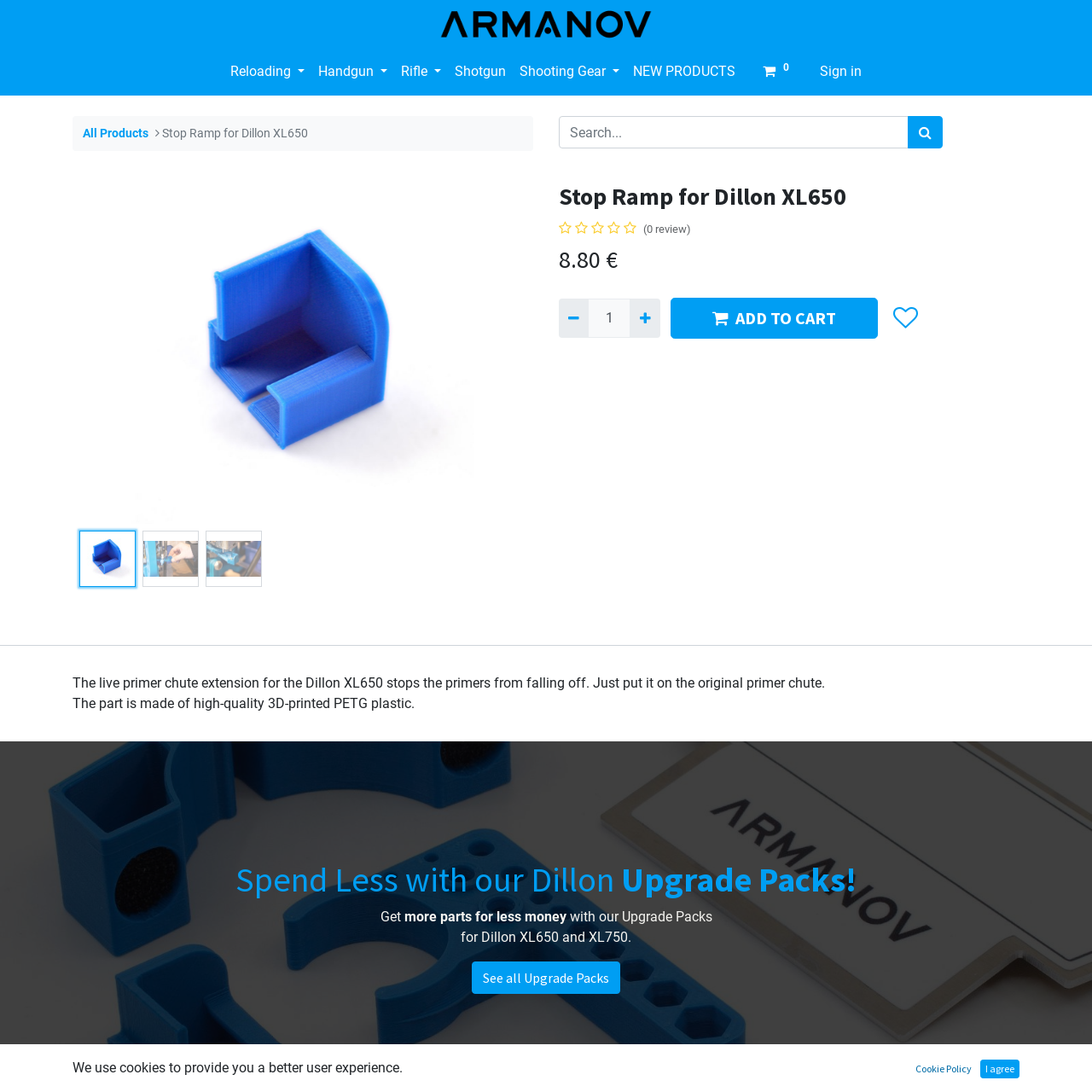Provide a brief response to the question below using one word or phrase:
What is the material of the product?

3D-printed PETG plastic